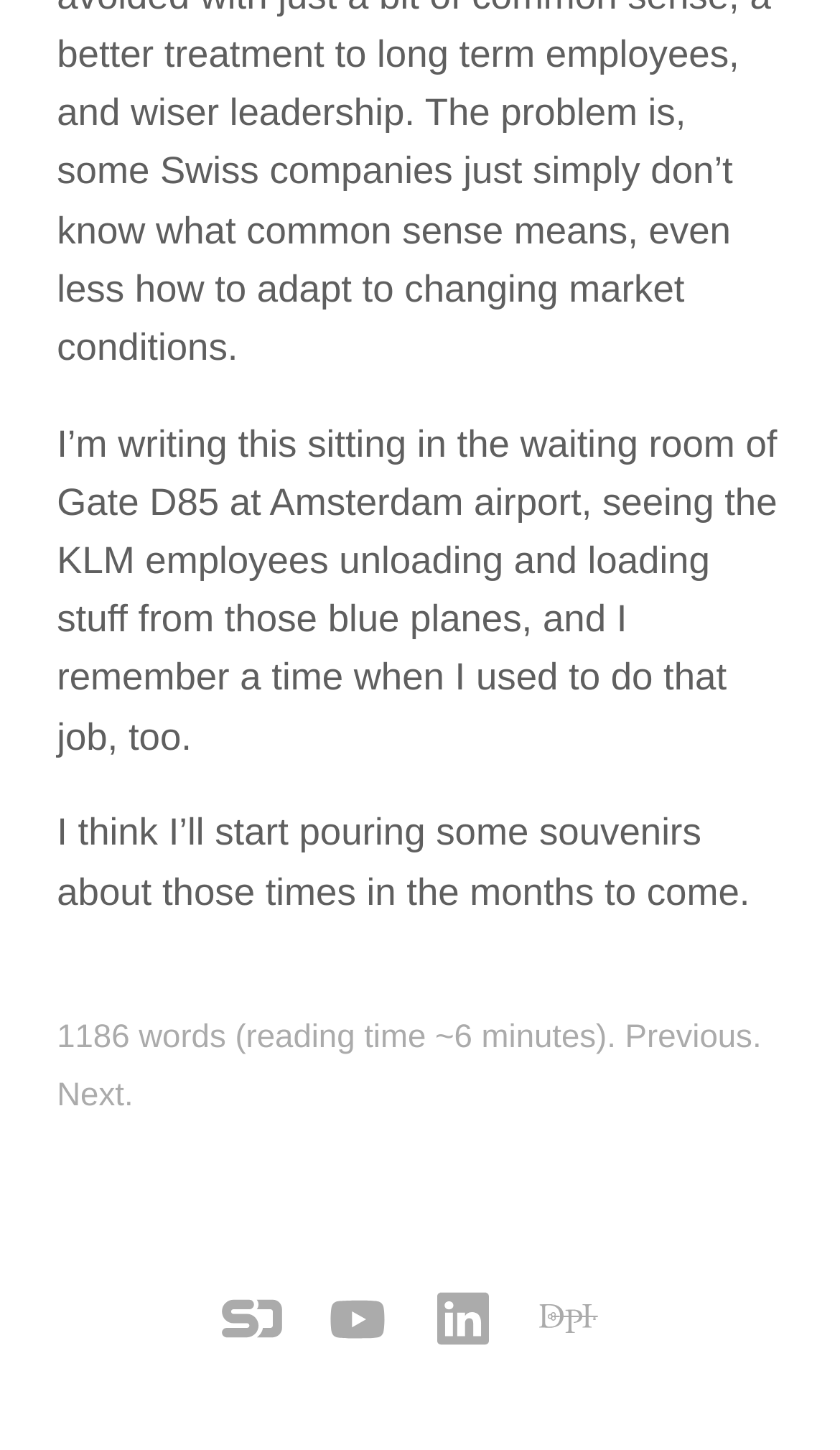Give the bounding box coordinates for the element described as: "title="LinkedIn"".

[0.496, 0.881, 0.607, 0.94]